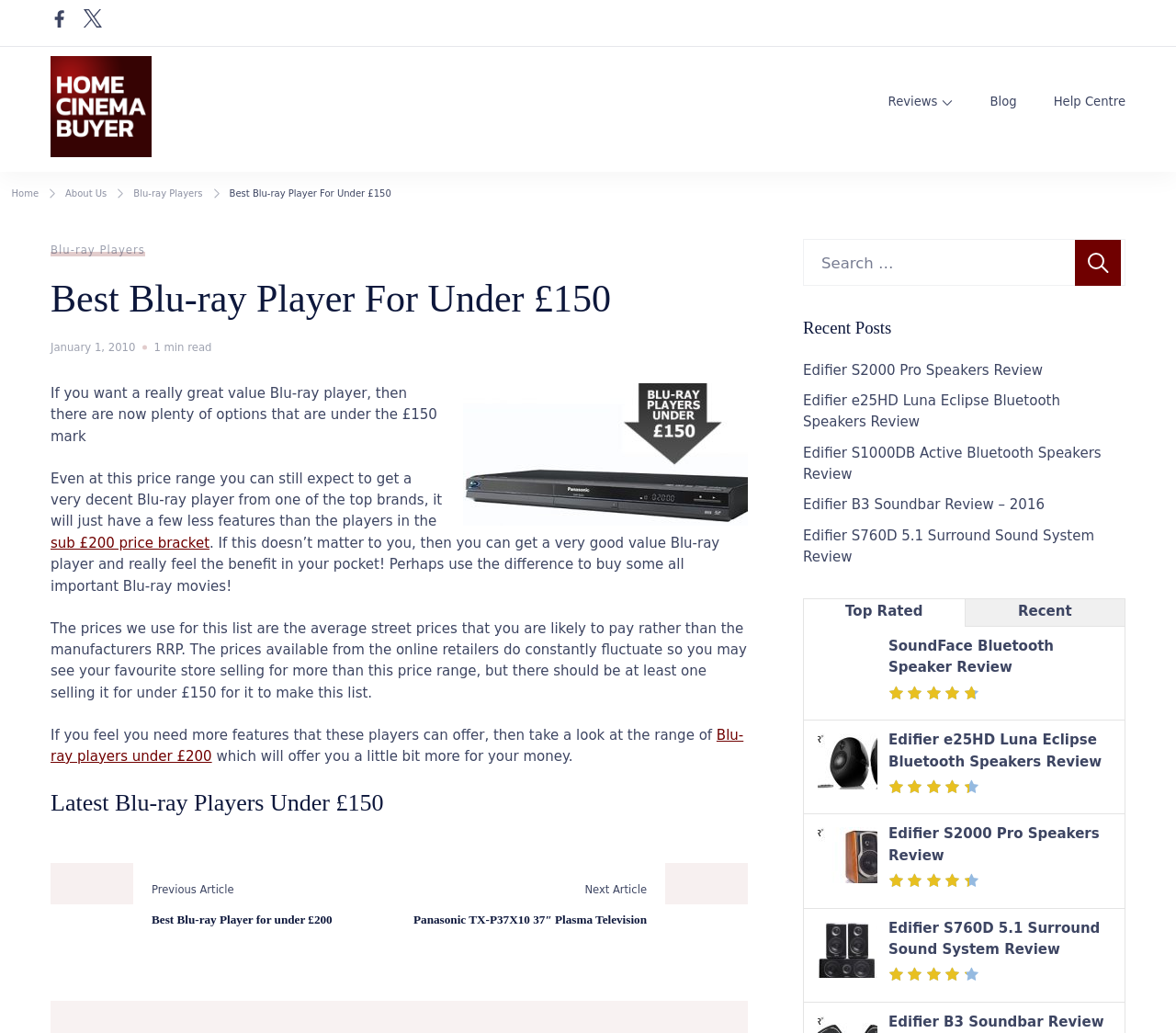How many recent posts are listed?
Please provide a detailed answer to the question.

The webpage lists 6 recent posts, including 'Edifier S2000 Pro Speakers Review', 'Edifier e25HD Luna Eclipse Bluetooth Speakers Review', and others. These posts are likely recent articles or reviews published on the website.